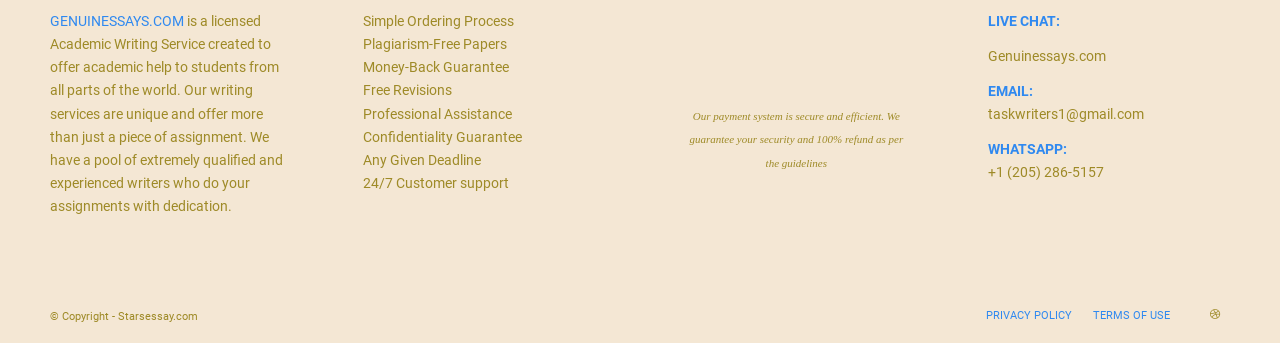Please reply with a single word or brief phrase to the question: 
What is the name of the academic writing service?

Genuinessays.com